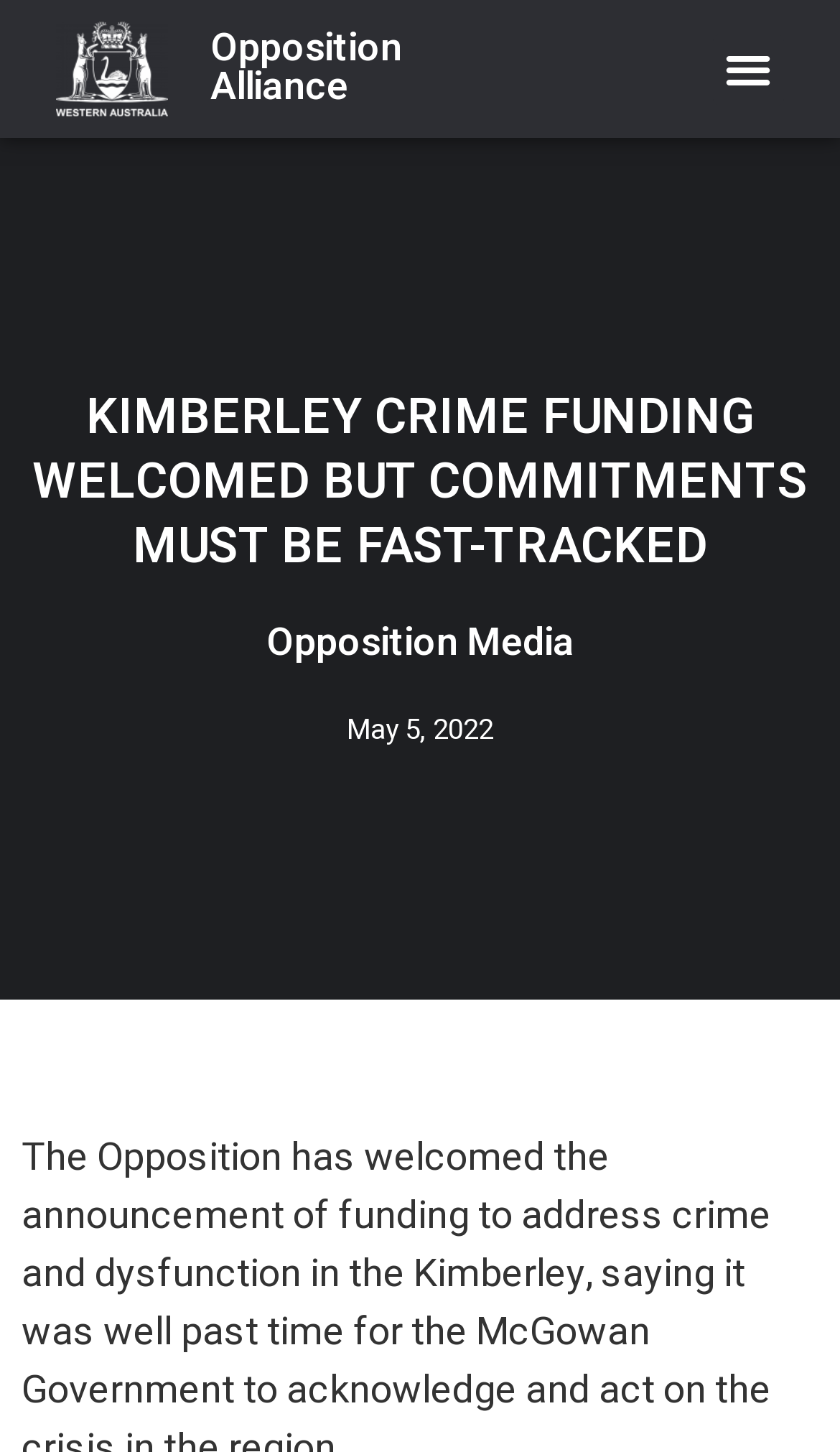Offer an extensive depiction of the webpage and its key elements.

The webpage appears to be a news article or press release from the Opposition Alliance. At the top left, there is a link with no text, followed by a heading that reads "Opposition Alliance" with a link to the same name below it. On the top right, there is a button labeled "Menu Toggle" that is not expanded.

Below the top section, there is a prominent heading that spans almost the entire width of the page, reading "KIMBERLEY CRIME FUNDING WELCOMED BUT COMMITMENTS MUST BE FAST-TRACKED". This is likely the title of the article.

Further down, there is another heading that reads "Opposition Media", which suggests that this is a media release or publication from the Opposition Alliance. Next to this heading, there is a link with the date "May 5, 2022", which is likely the publication date of the article.

Overall, the webpage appears to be a formal news article or press release from the Opposition Alliance, with a clear title and publication date.